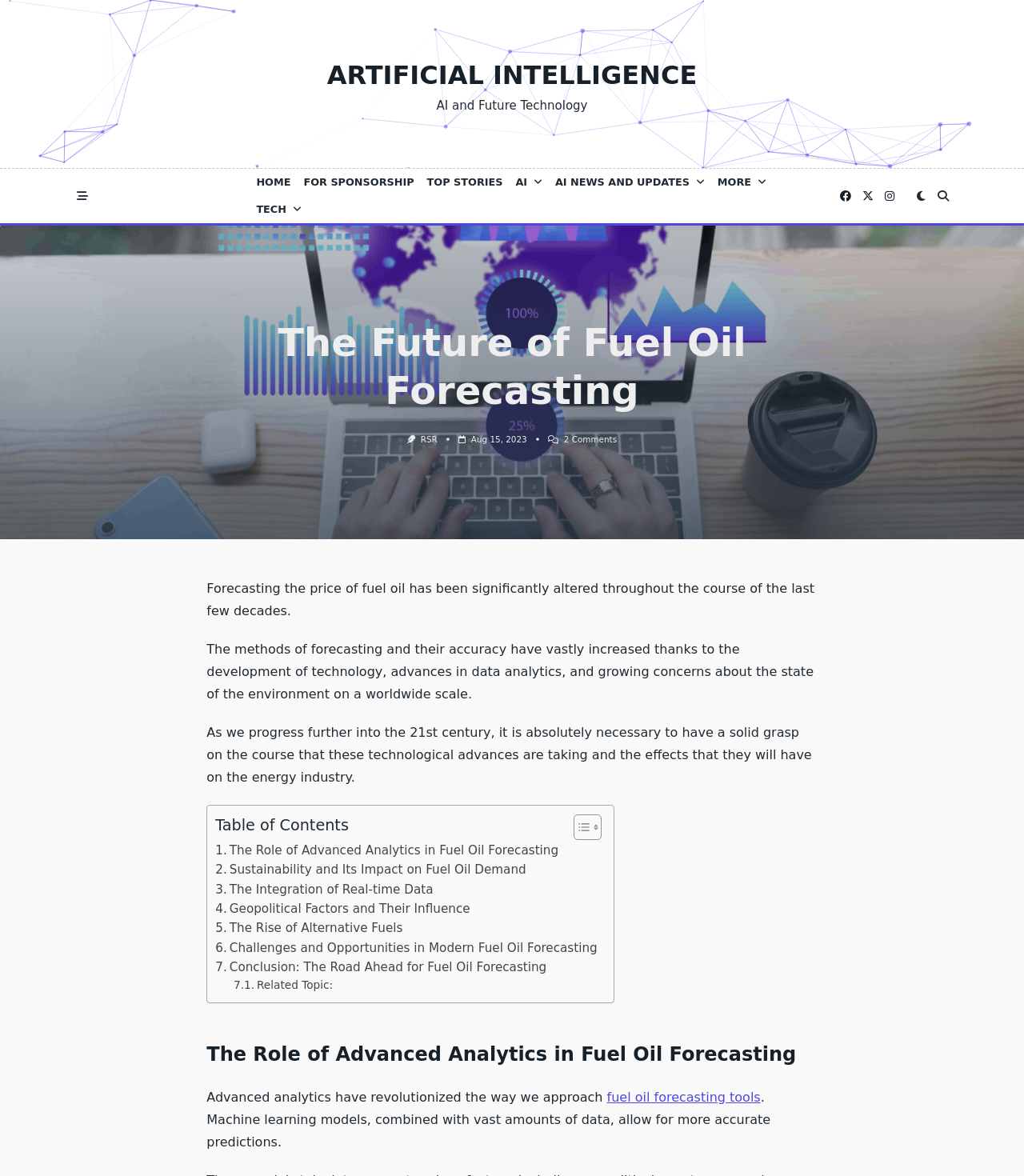Identify the bounding box coordinates of the clickable region required to complete the instruction: "Click on the 'ARTIFICIAL INTELLIGENCE' link". The coordinates should be given as four float numbers within the range of 0 and 1, i.e., [left, top, right, bottom].

[0.319, 0.051, 0.681, 0.077]